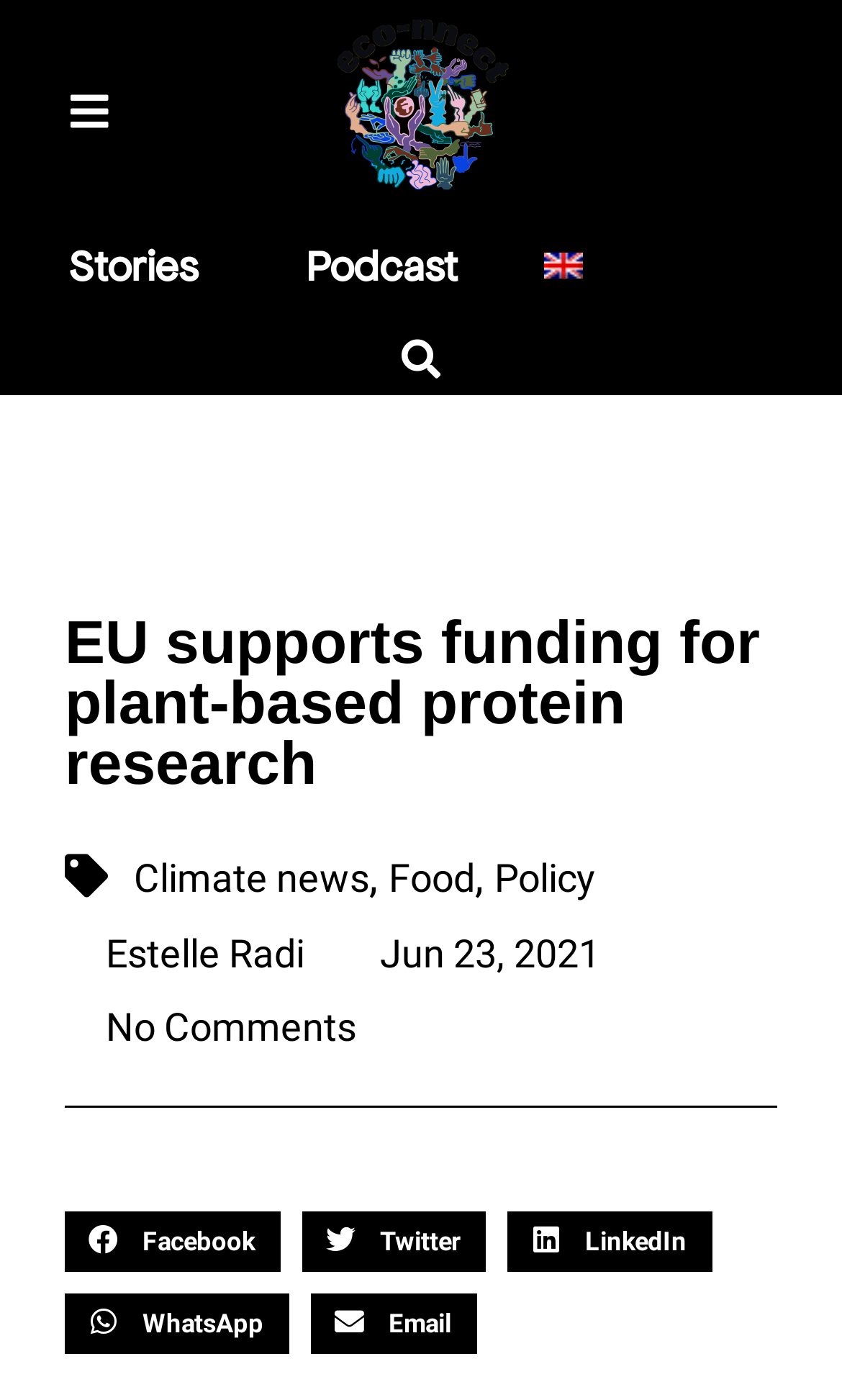How many social media platforms can you share the article on?
Answer the question with as much detail as you can, using the image as a reference.

I counted the number of social media platforms by looking at the buttons at the bottom of the page, which include 'Share on facebook', 'Share on twitter', 'Share on linkedin', 'Share on whatsapp', and 'Share on email'.